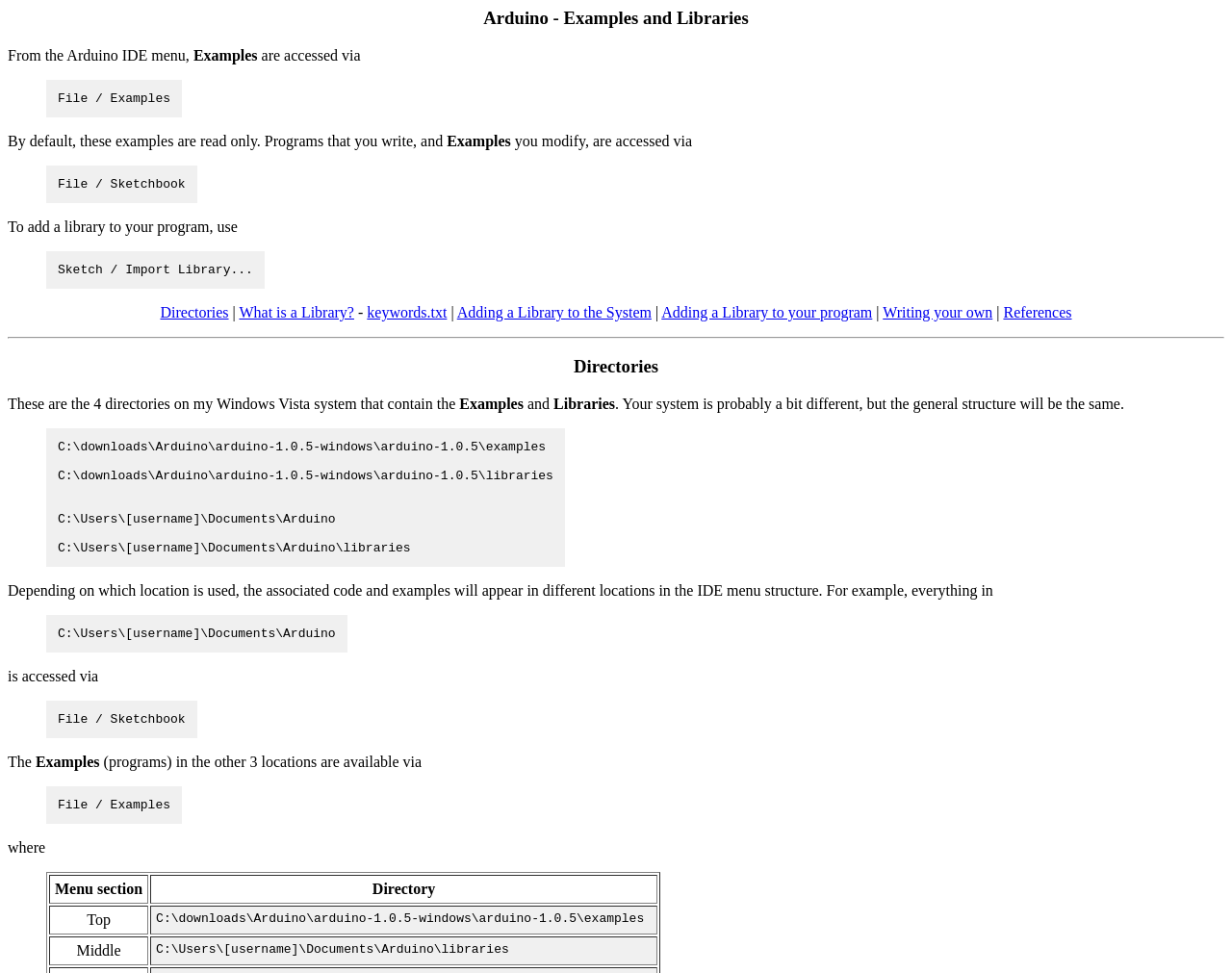Identify the coordinates of the bounding box for the element that must be clicked to accomplish the instruction: "Click on 'References'".

[0.814, 0.312, 0.87, 0.329]